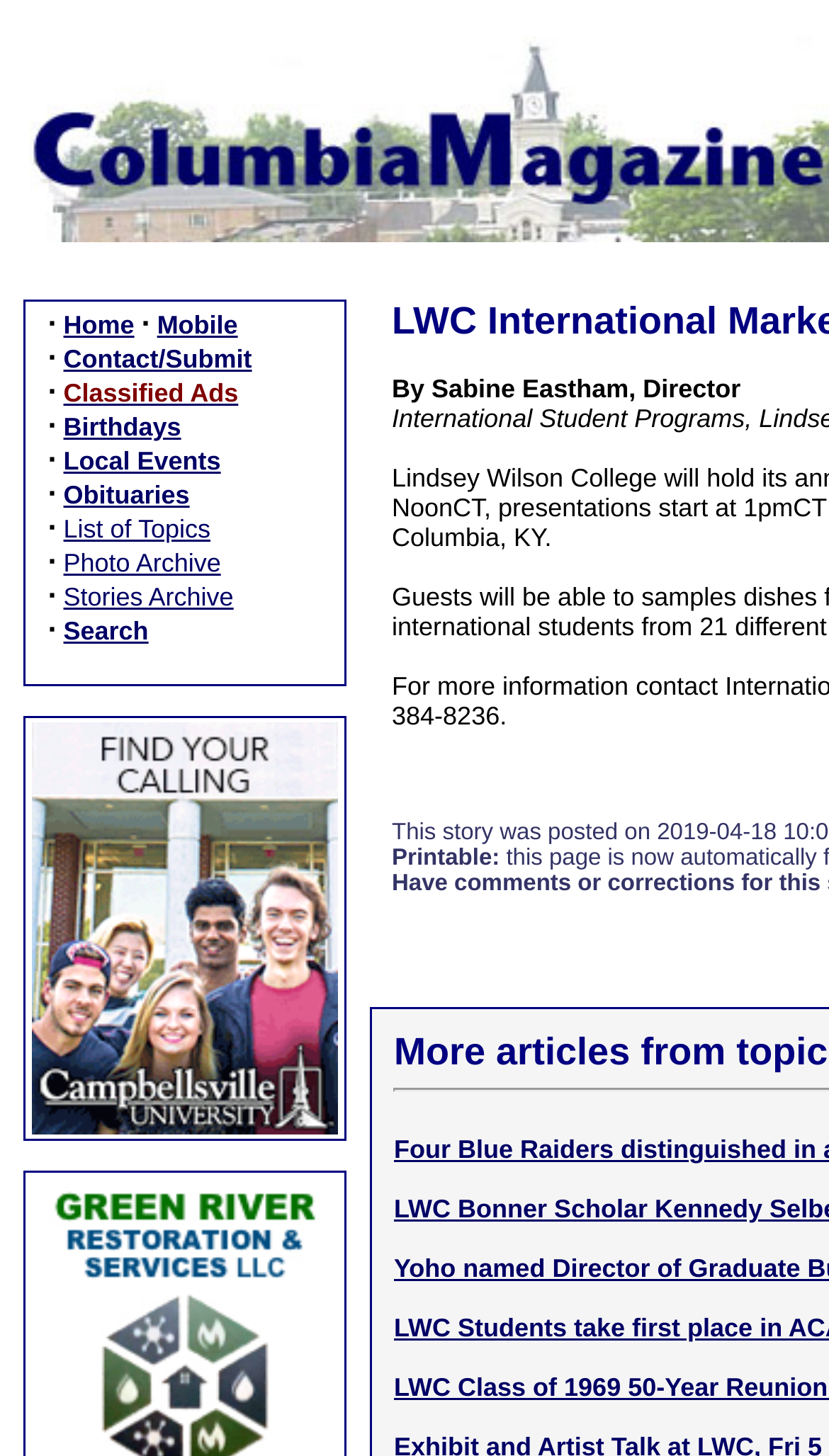Examine the image and give a thorough answer to the following question:
What is the text above the 'Campbellsville University' link?

Above the 'Campbellsville University' link, there is a static text 'Printable:', which is located at the middle-right section of the webpage.